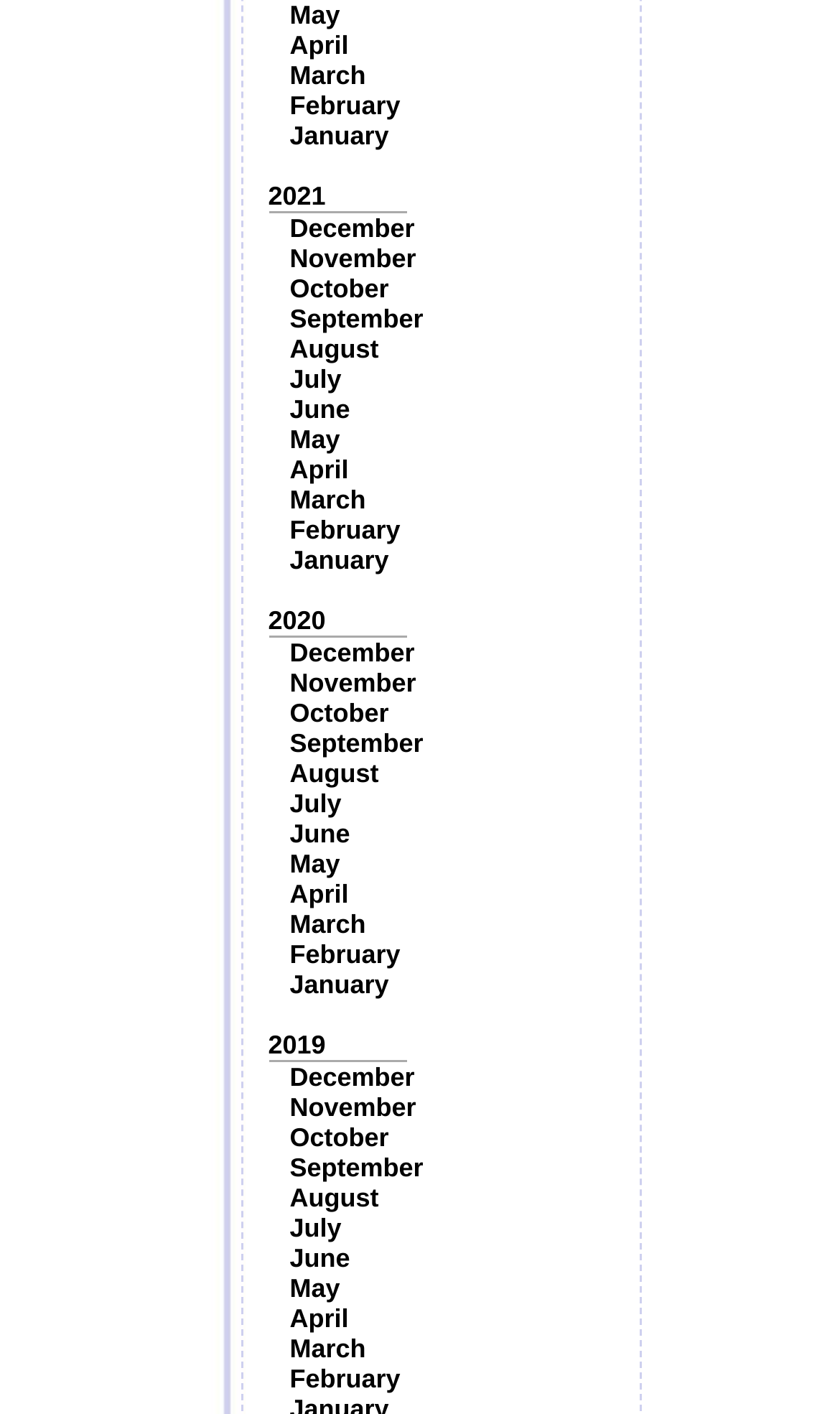What is the earliest month listed?
Please use the visual content to give a single word or phrase answer.

January